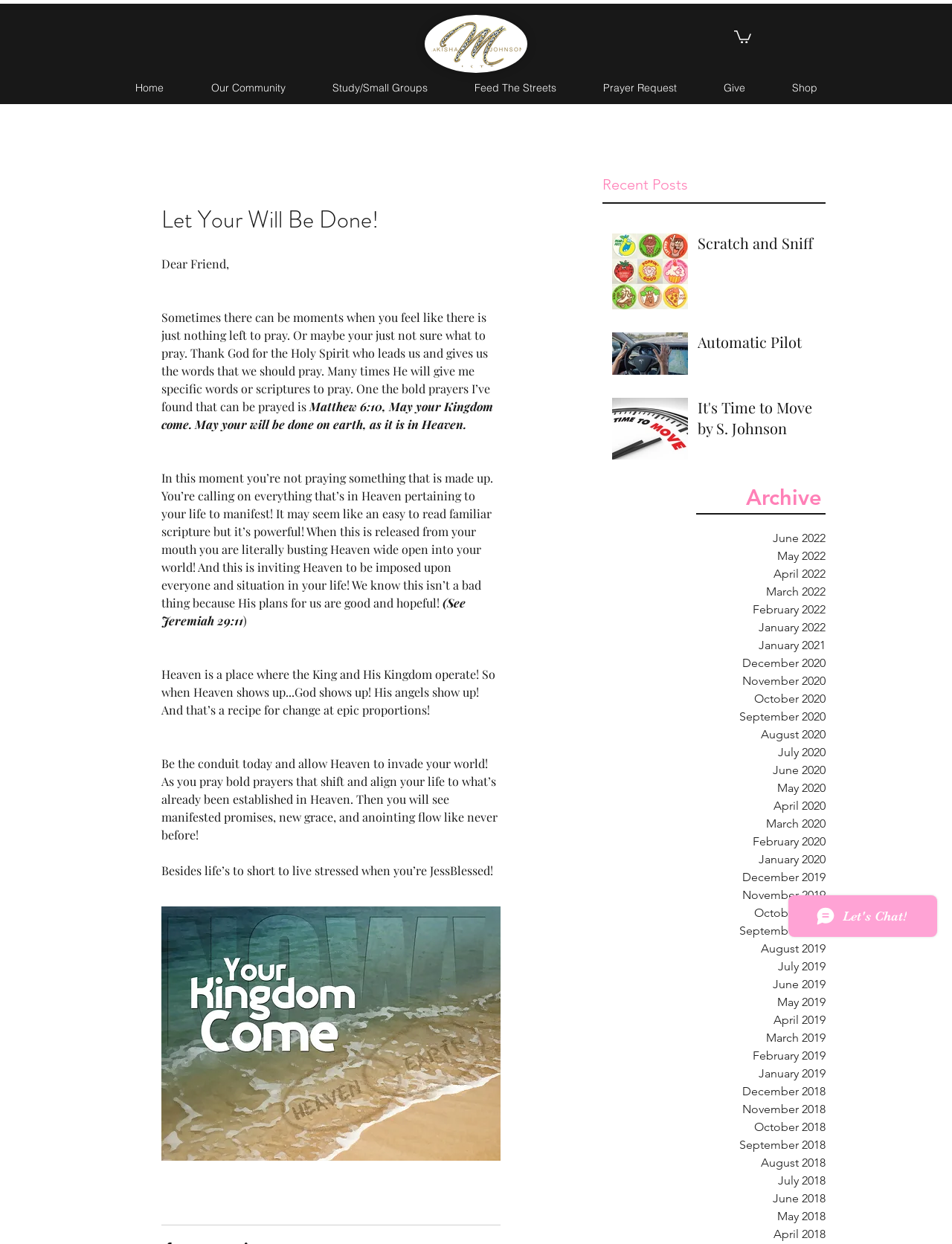Identify the webpage's primary heading and generate its text.

Let Your Will Be Done!